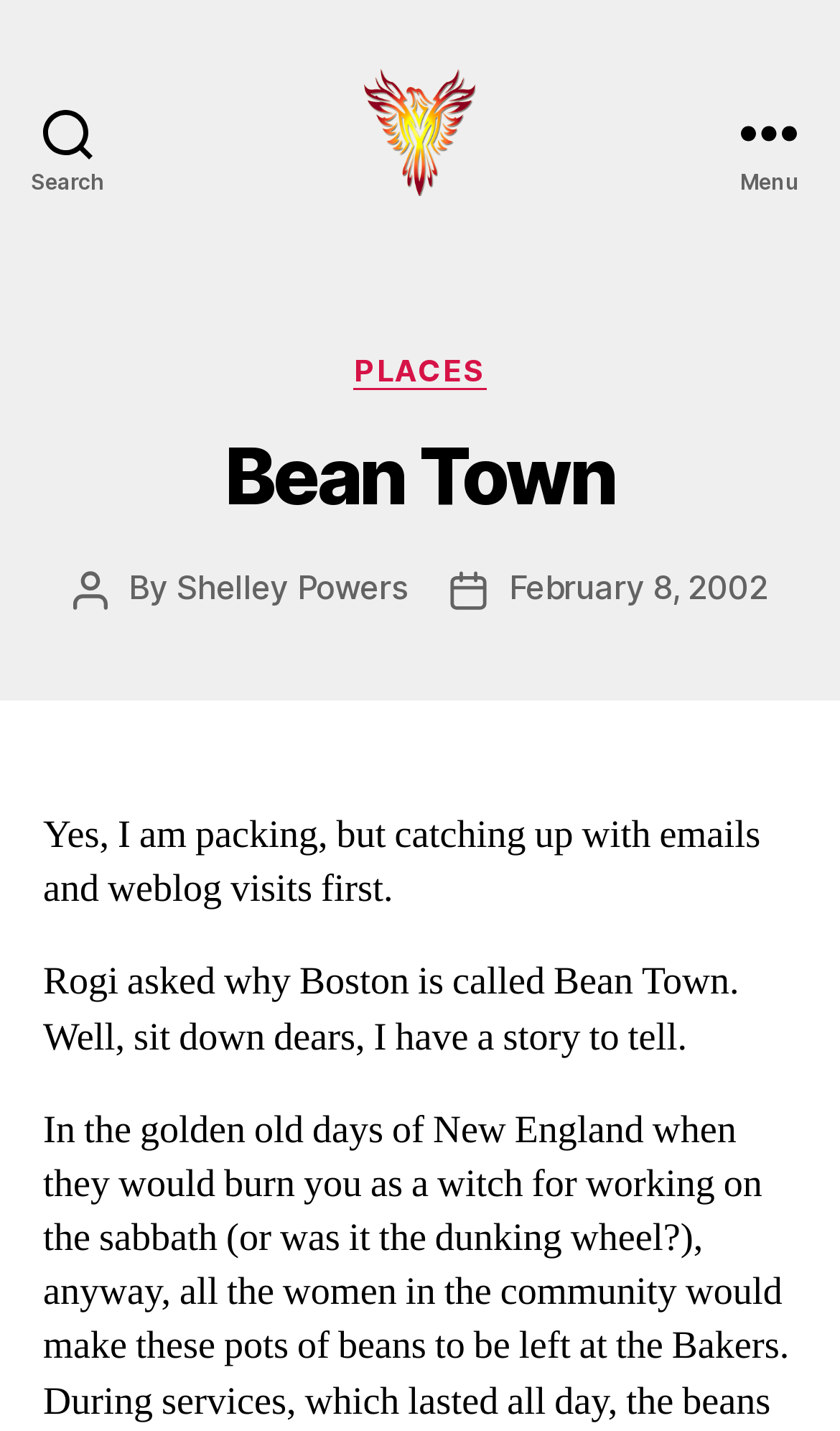What is the topic of the current post?
Identify the answer in the screenshot and reply with a single word or phrase.

Bean Town